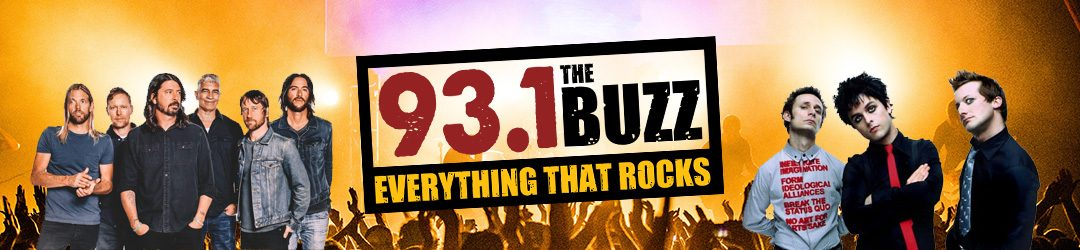What is the slogan of the radio station?
Based on the screenshot, give a detailed explanation to answer the question.

The slogan of the radio station is displayed alongside the station's name, emphasizing its commitment to rock music, which is 'Everything That Rocks'.